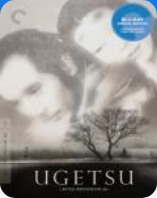In what year was the film 'Ugetsu' released?
Provide a concise answer using a single word or phrase based on the image.

1953